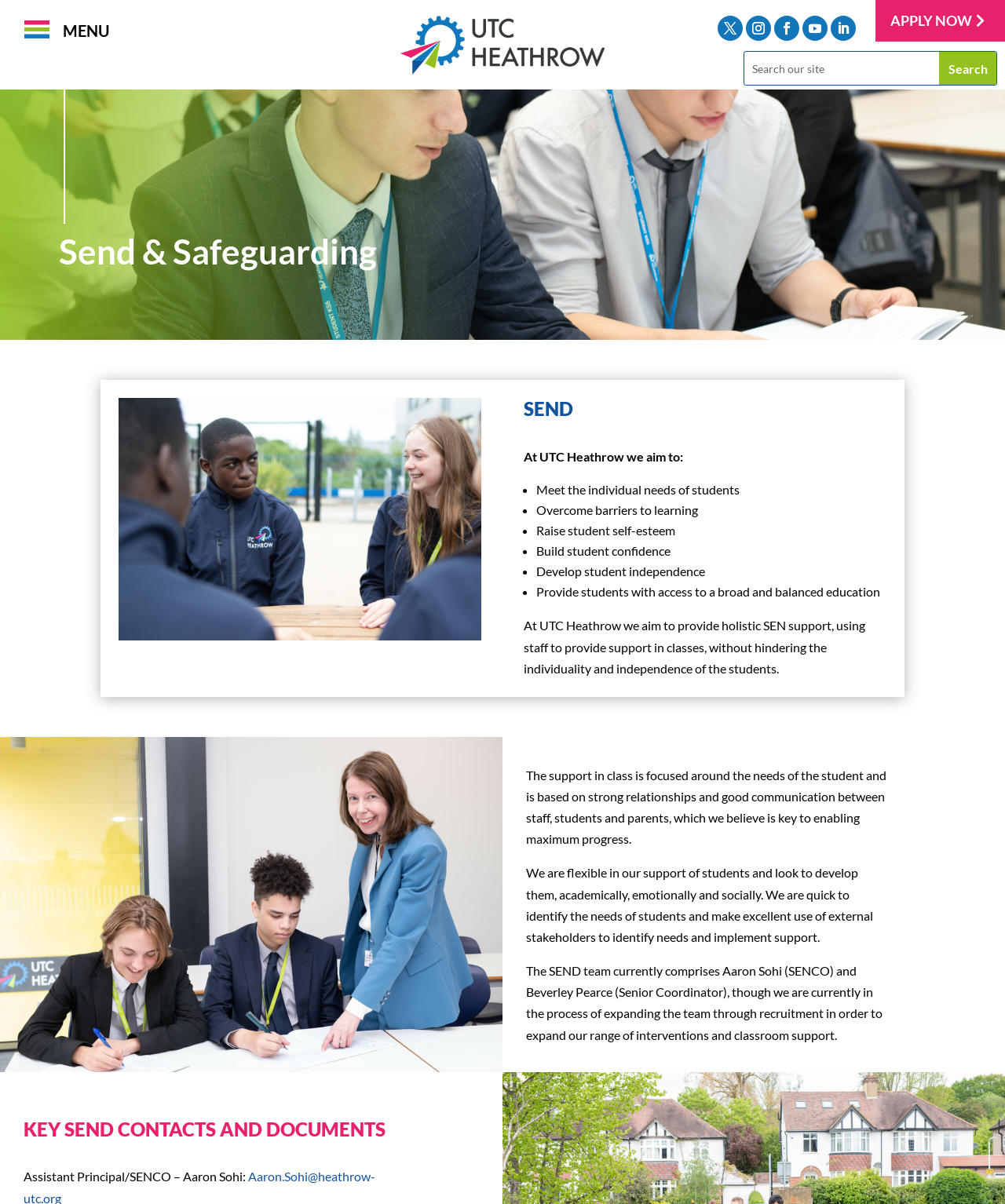Please identify the bounding box coordinates of the clickable area that will allow you to execute the instruction: "Click the APPLY NOW button".

[0.871, 0.0, 1.0, 0.035]